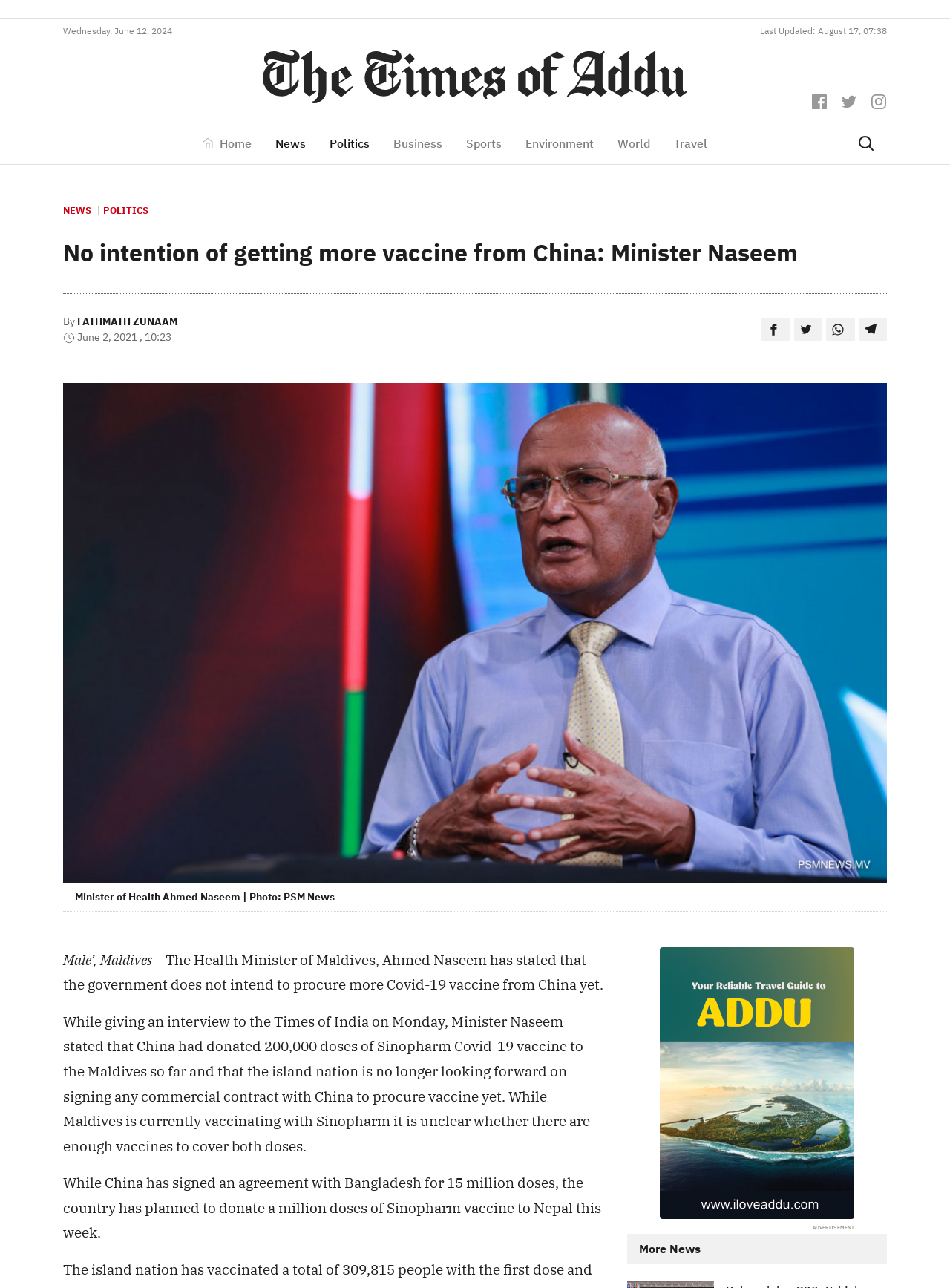How many doses of Sinopharm vaccine did China sign an agreement with Bangladesh for?
Based on the screenshot, answer the question with a single word or phrase.

15 million